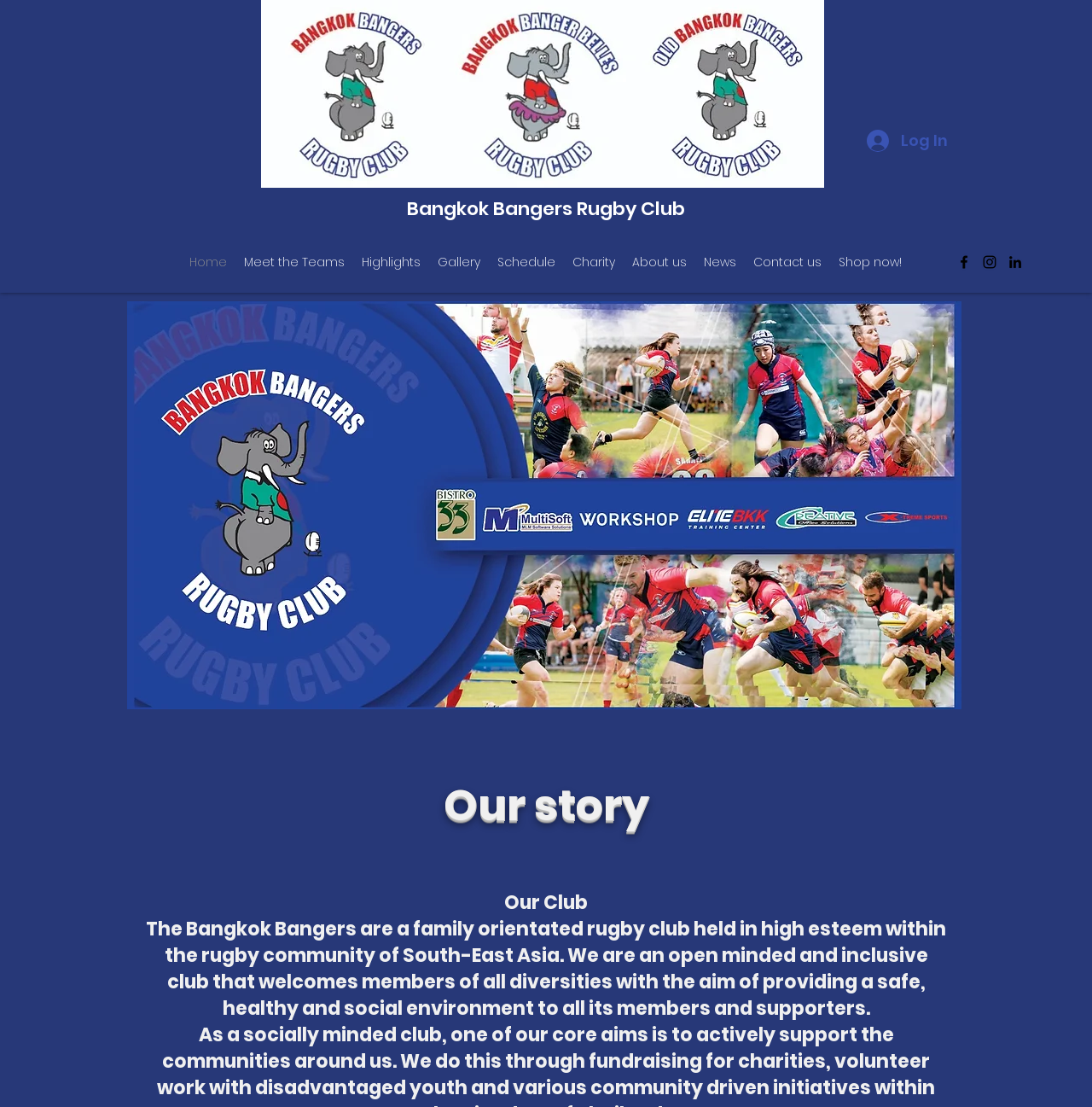What is the topic of the text below the image?
Kindly offer a comprehensive and detailed response to the question.

Below the image, there is a heading that says 'Our story', followed by a text that describes the club's values and mission. This text is likely telling the story of the club.